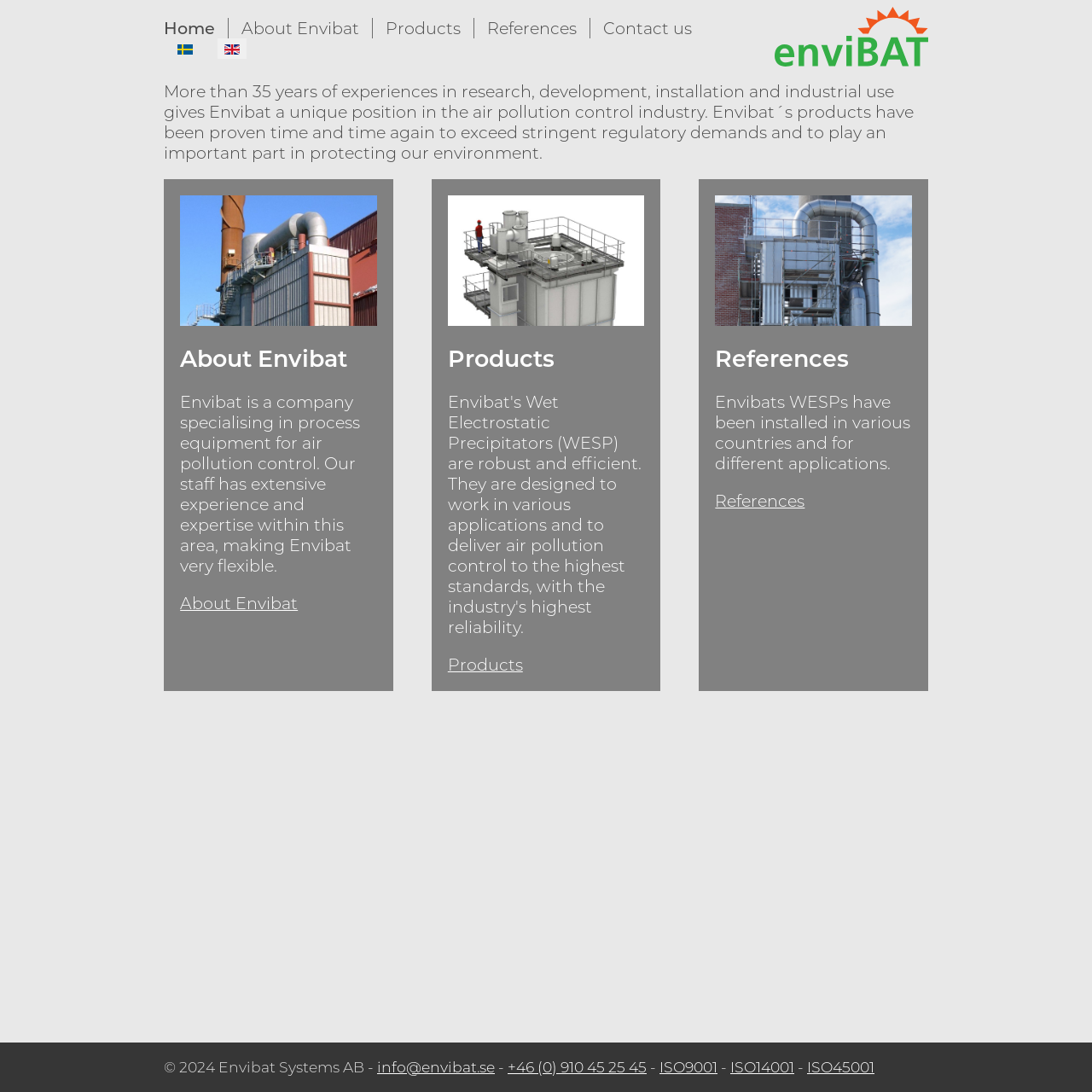How many language options are available?
Answer the question with as much detail as possible.

I found the language options by looking at the dropdown list labeled 'Select your language', which contains two options: 'Svenska (Sverige)' and 'English (United Kingdom)'.